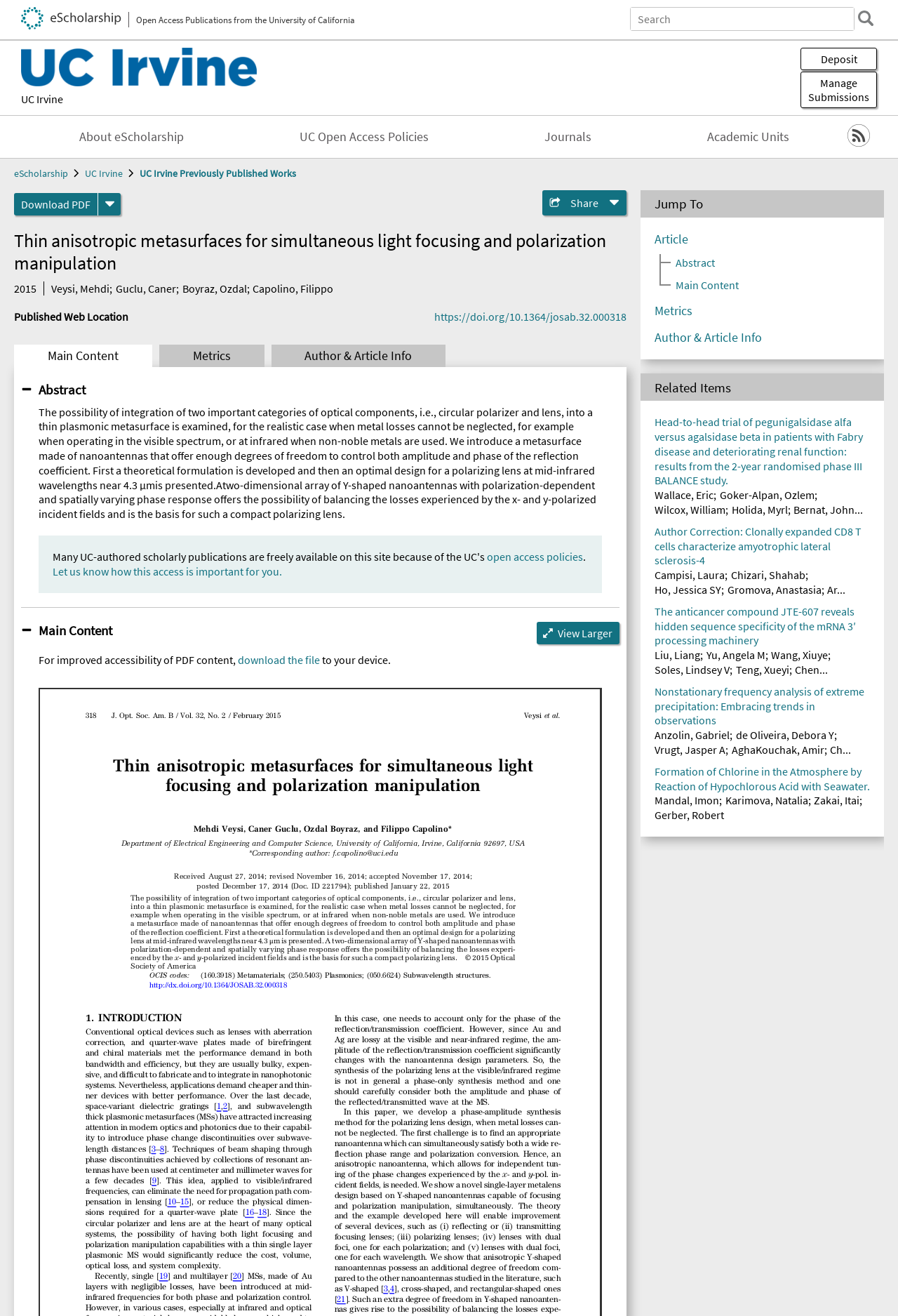What is the purpose of the 'Deposit' button?
Please respond to the question with a detailed and informative answer.

The question asks for the purpose of the 'Deposit' button. By looking at the webpage, we can see that the button is labeled as 'Deposit', which suggests that its purpose is to deposit a work, likely an academic paper or article.